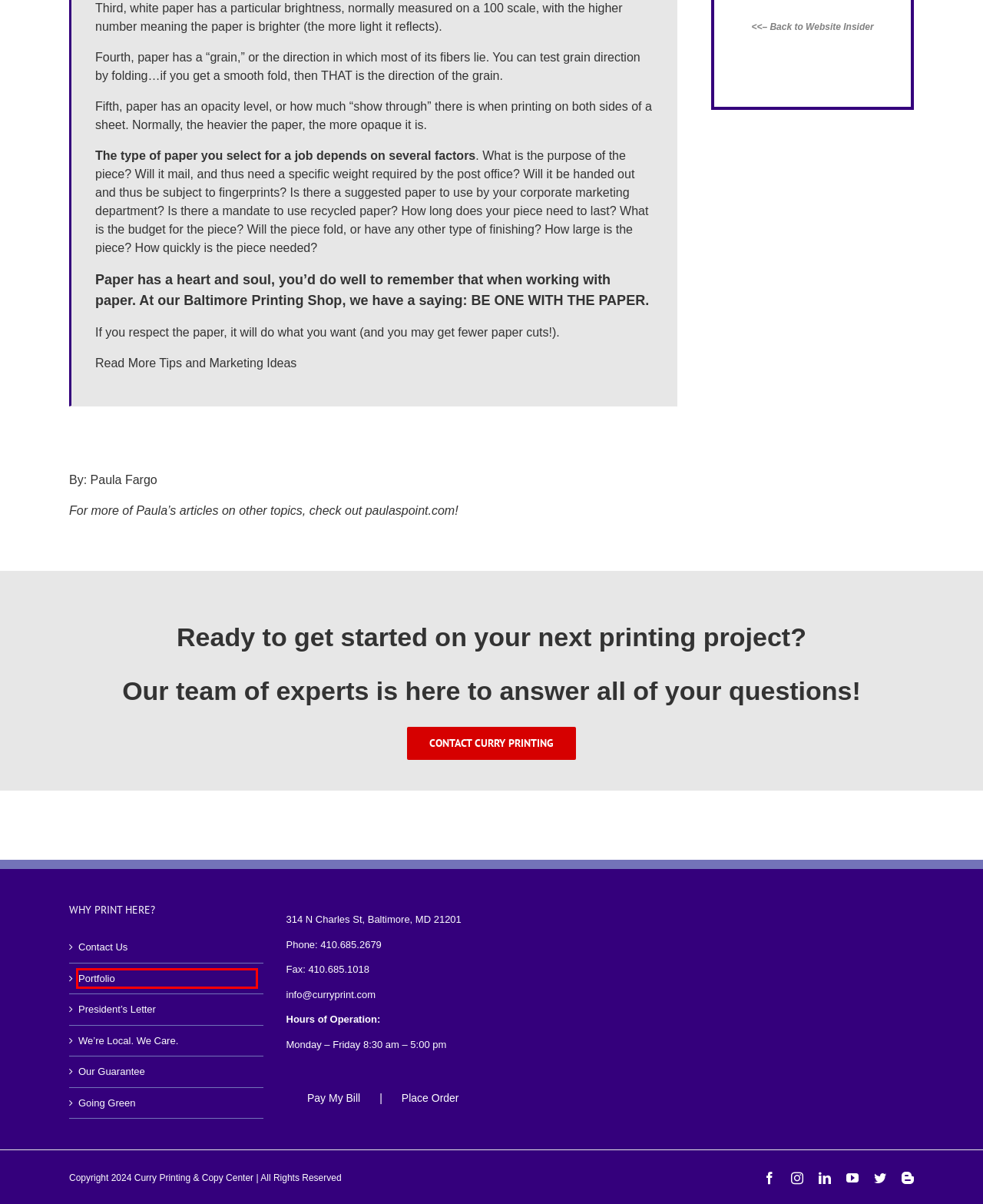You are looking at a webpage screenshot with a red bounding box around an element. Pick the description that best matches the new webpage after interacting with the element in the red bounding box. The possible descriptions are:
A. Our Guarantee | Baltimore's Trusted Printing Vendor
B. Curry Printing: President's Letter | Commercial Printing Baltimore MD
C. Why Print With Curry Printing? | Reviews | Baltimore Printing Services
D. Portfolio | Maryland Commercial Printing Services | Promotional Printing
E. Going Green with Curry Printing, Baltimore's Premier Print Shop
F. Curry Printing: Don't Use Paper and KILL A TREE (not save it!) - Print
G. Latest Blogs - Paula's Point
H. Ideas and Tips From our Printing Firm: Insider Ideas

D